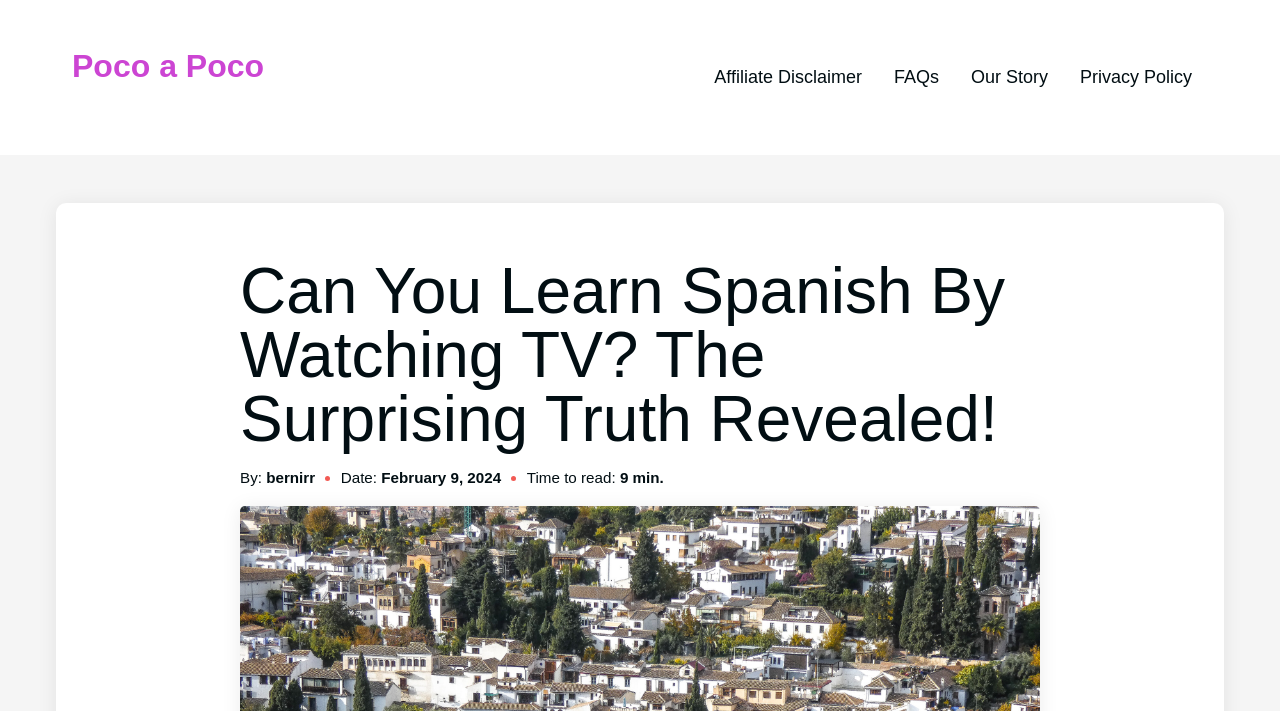Determine the bounding box coordinates for the UI element with the following description: "Poco a Poco". The coordinates should be four float numbers between 0 and 1, represented as [left, top, right, bottom].

[0.056, 0.068, 0.206, 0.118]